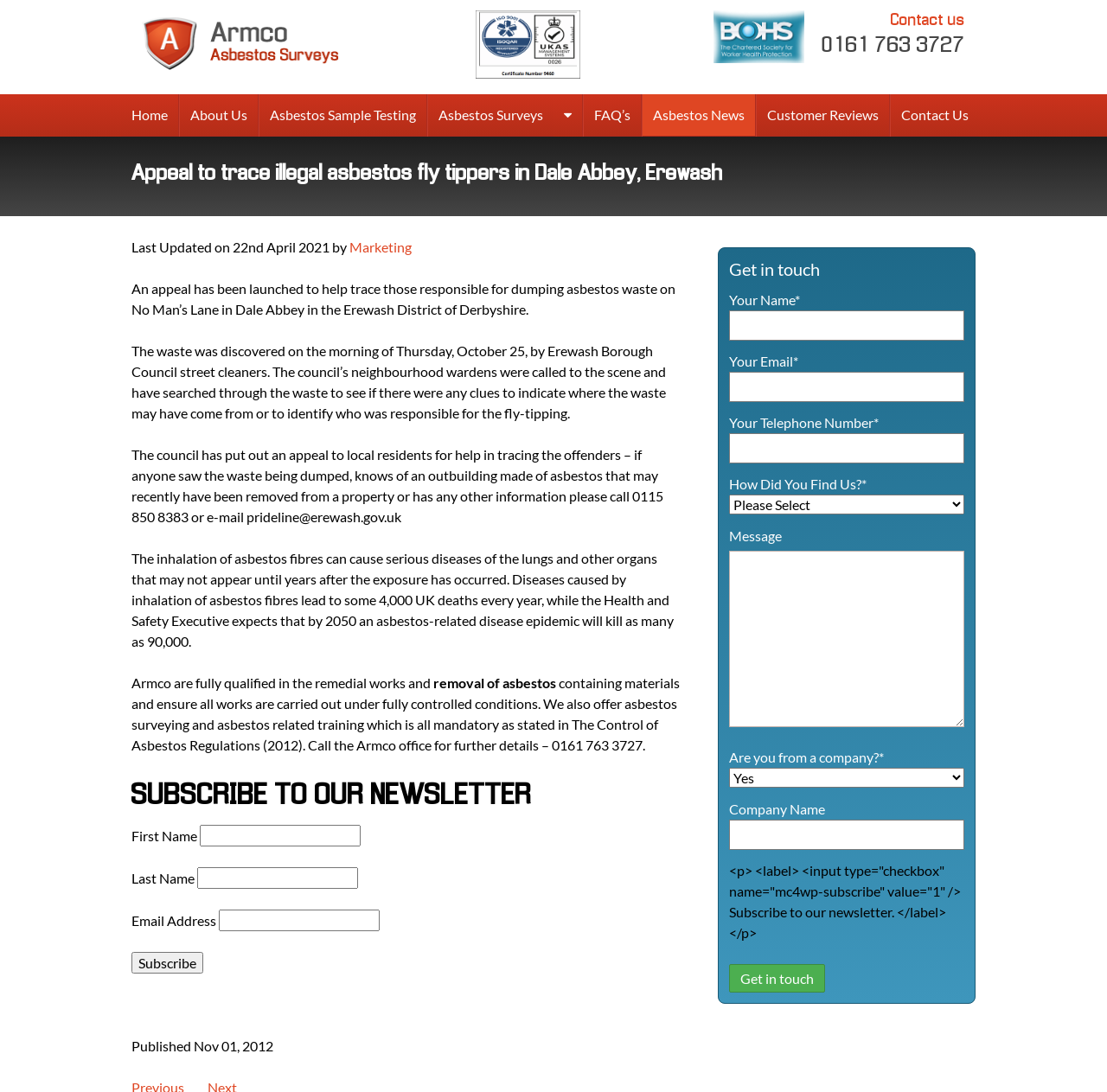Predict the bounding box of the UI element based on the description: "alt="BOHS Member"". The coordinates should be four float numbers between 0 and 1, formatted as [left, top, right, bottom].

[0.645, 0.045, 0.727, 0.06]